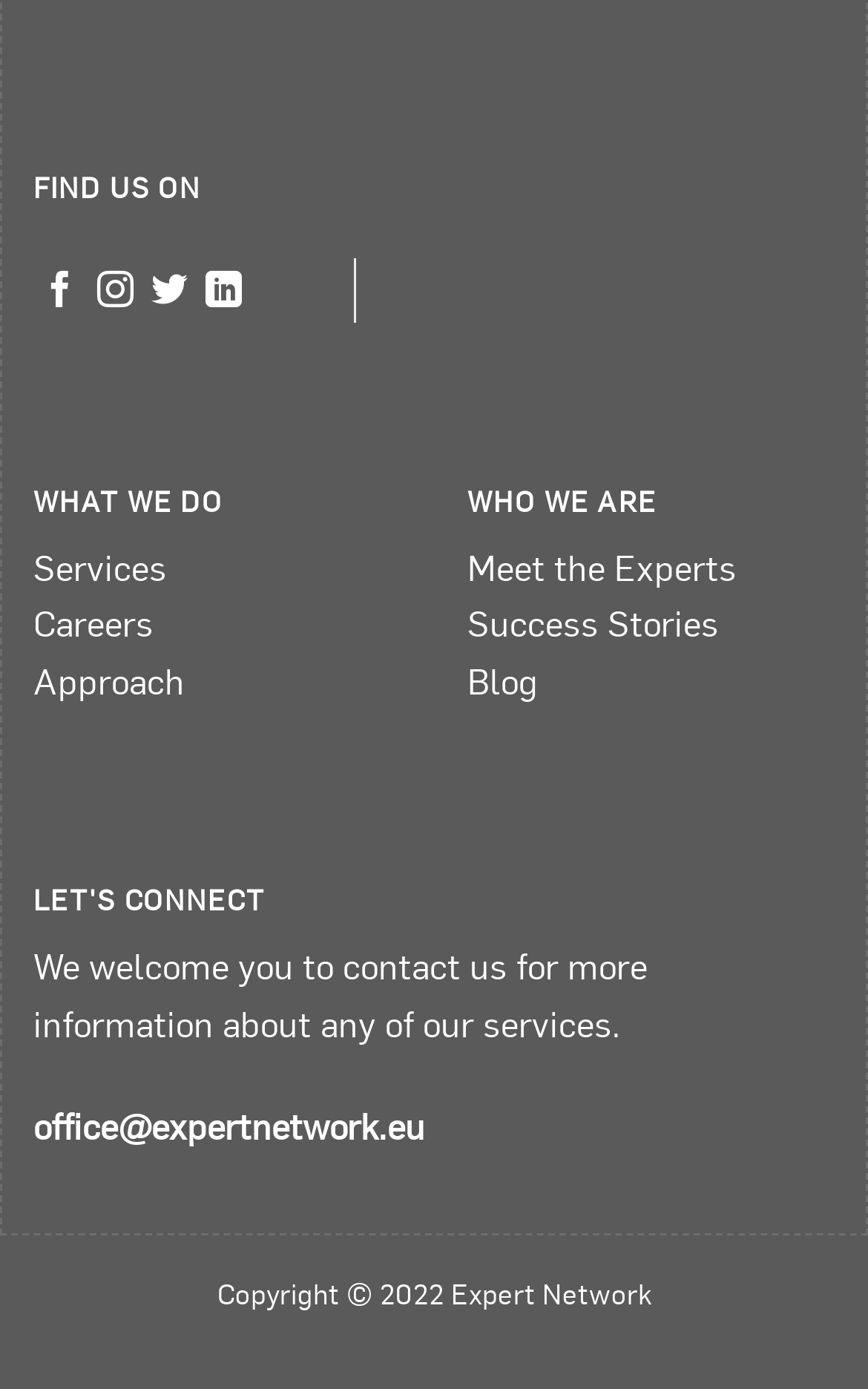What social media platforms can you follow?
Please provide a comprehensive and detailed answer to the question.

The webpage has a section 'FIND US ON' with links to follow the company on various social media platforms, including Facebook, Instagram, Twitter, and LinkedIn.